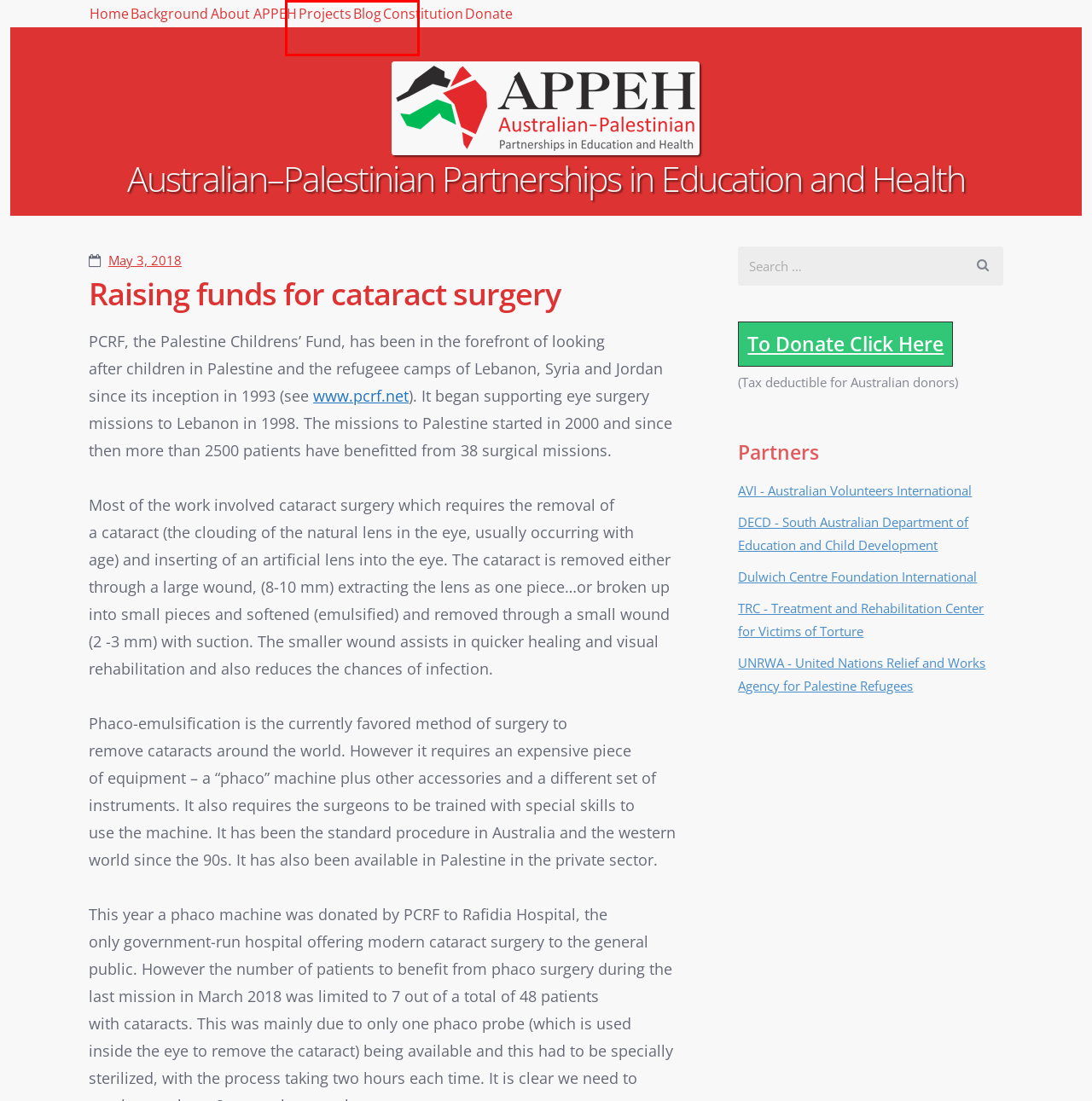You are given a webpage screenshot where a red bounding box highlights an element. Determine the most fitting webpage description for the new page that loads after clicking the element within the red bounding box. Here are the candidates:
A. PCRF
B. Global volunteering | The Australian Volunteers Program
C. Constitution / Australian–Palestinian Partnerships in Education and Health
D. Australian–Palestinian Partnerships in Education and Health
E. Donate / Australian–Palestinian Partnerships in Education and Health
F. Dulwich Centre Foundation - The Dulwich Centre
G. Projects / Australian–Palestinian Partnerships in Education and Health
H. About APPEH / Australian–Palestinian Partnerships in Education and Health

H